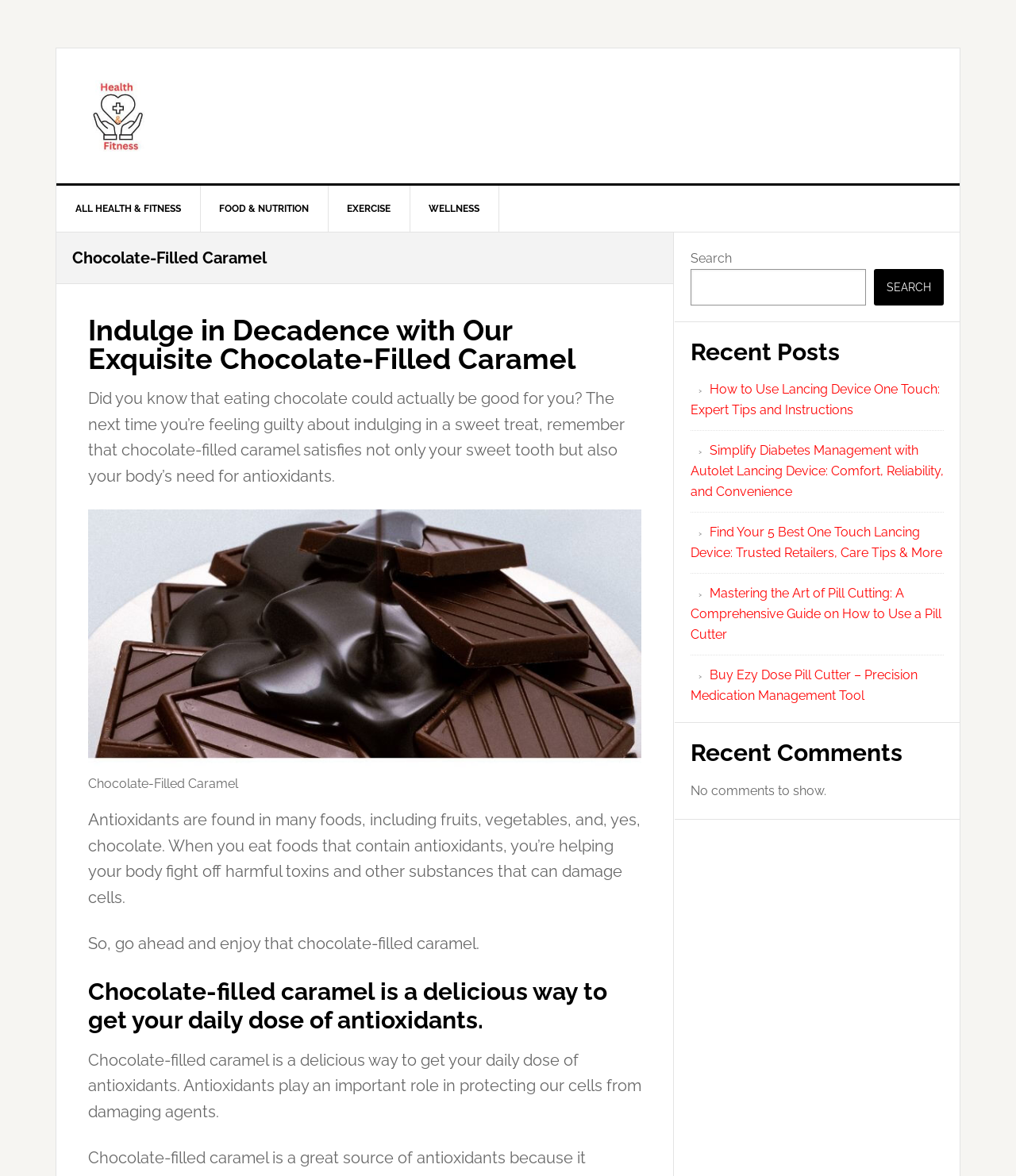What is the benefit of eating chocolate-filled caramel?
Based on the image, give a concise answer in the form of a single word or short phrase.

Antioxidants